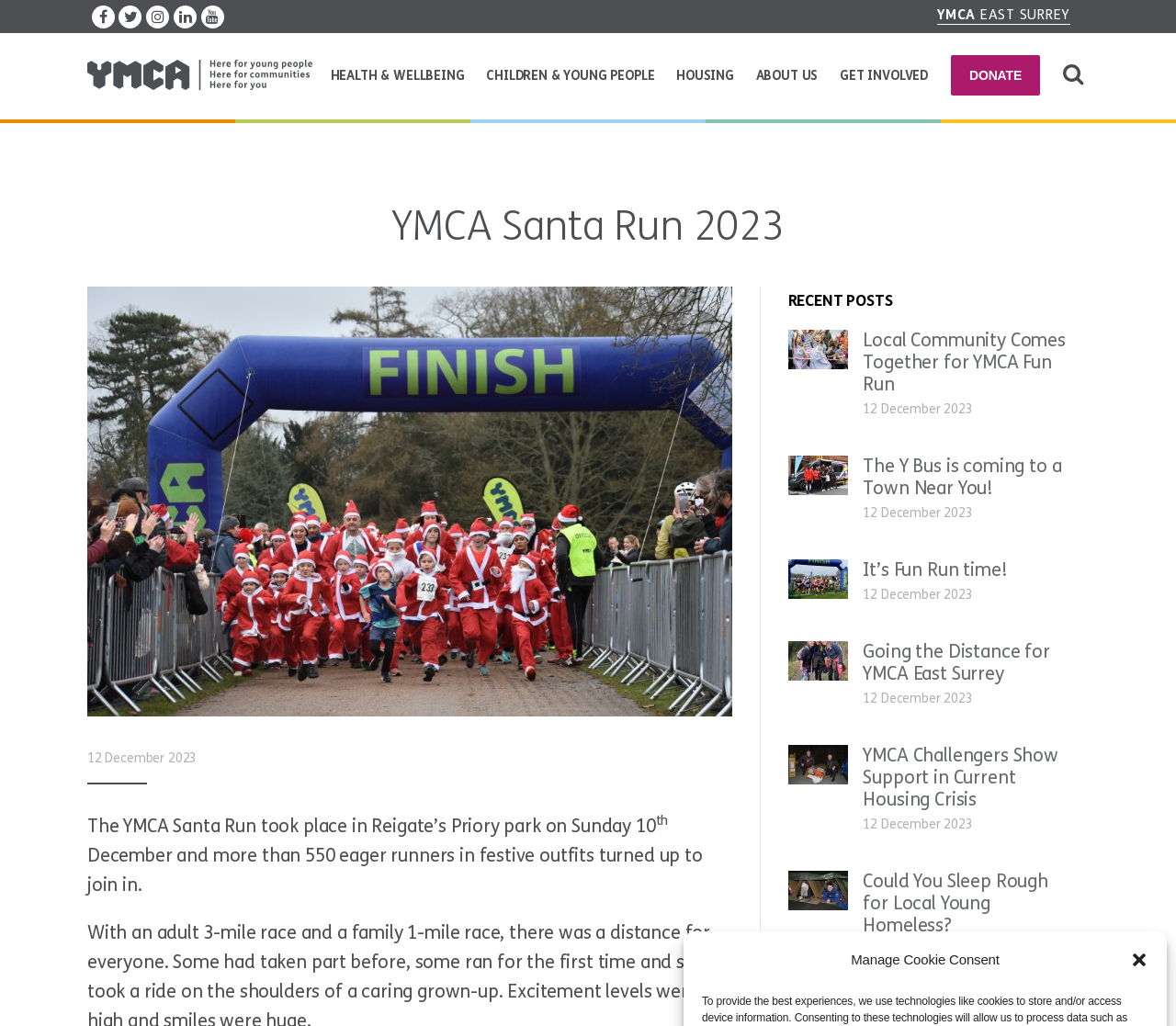Give a one-word or one-phrase response to the question: 
What is the name of the park where the YMCA Santa Run took place?

Reigate’s Priory park